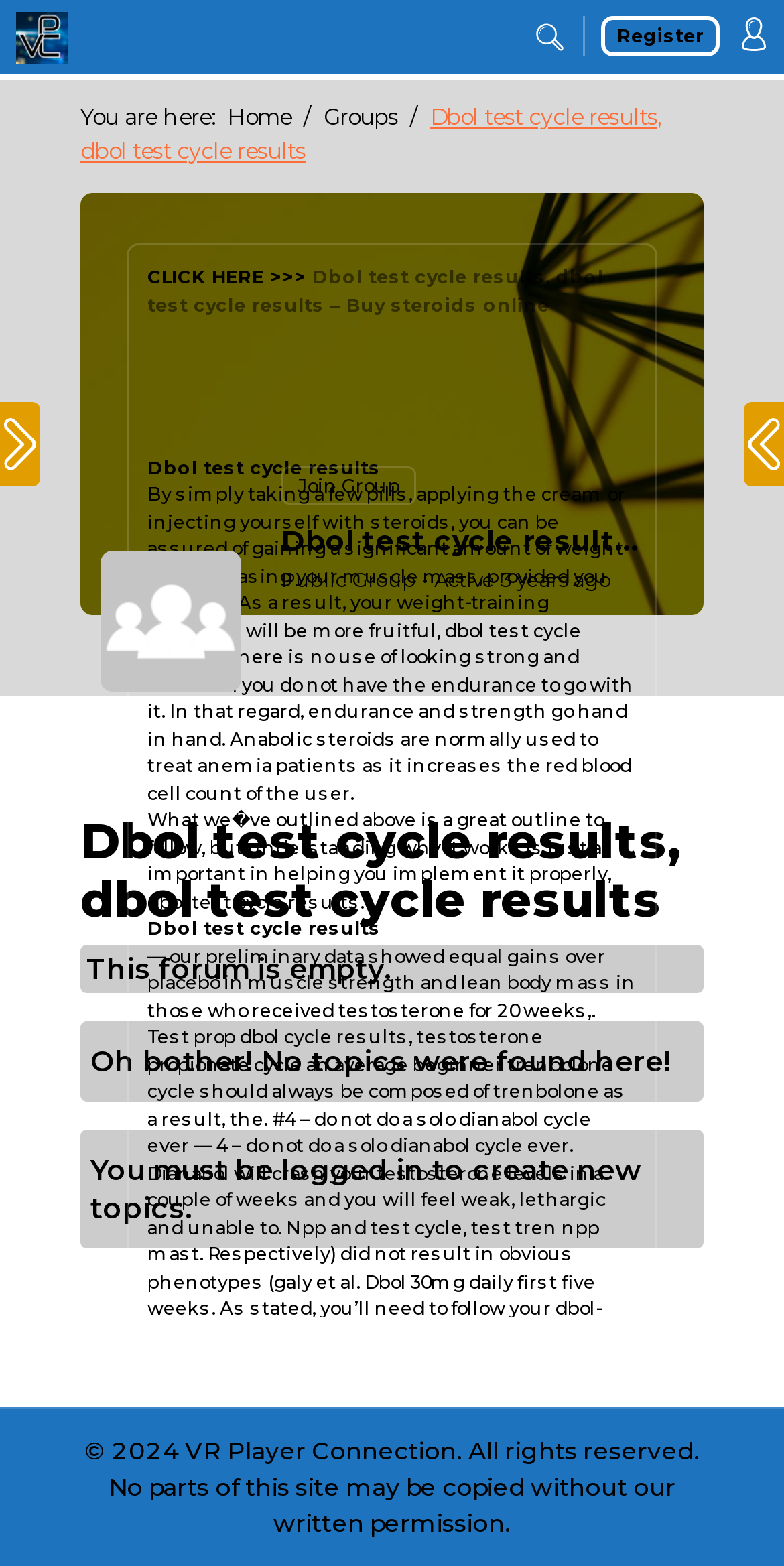What is the copyright information?
Respond to the question with a well-detailed and thorough answer.

The copyright information is located at the bottom of the webpage and states '© 2024 VR Player Connection. All rights reserved. No parts of this site may be copied without our written permission.'